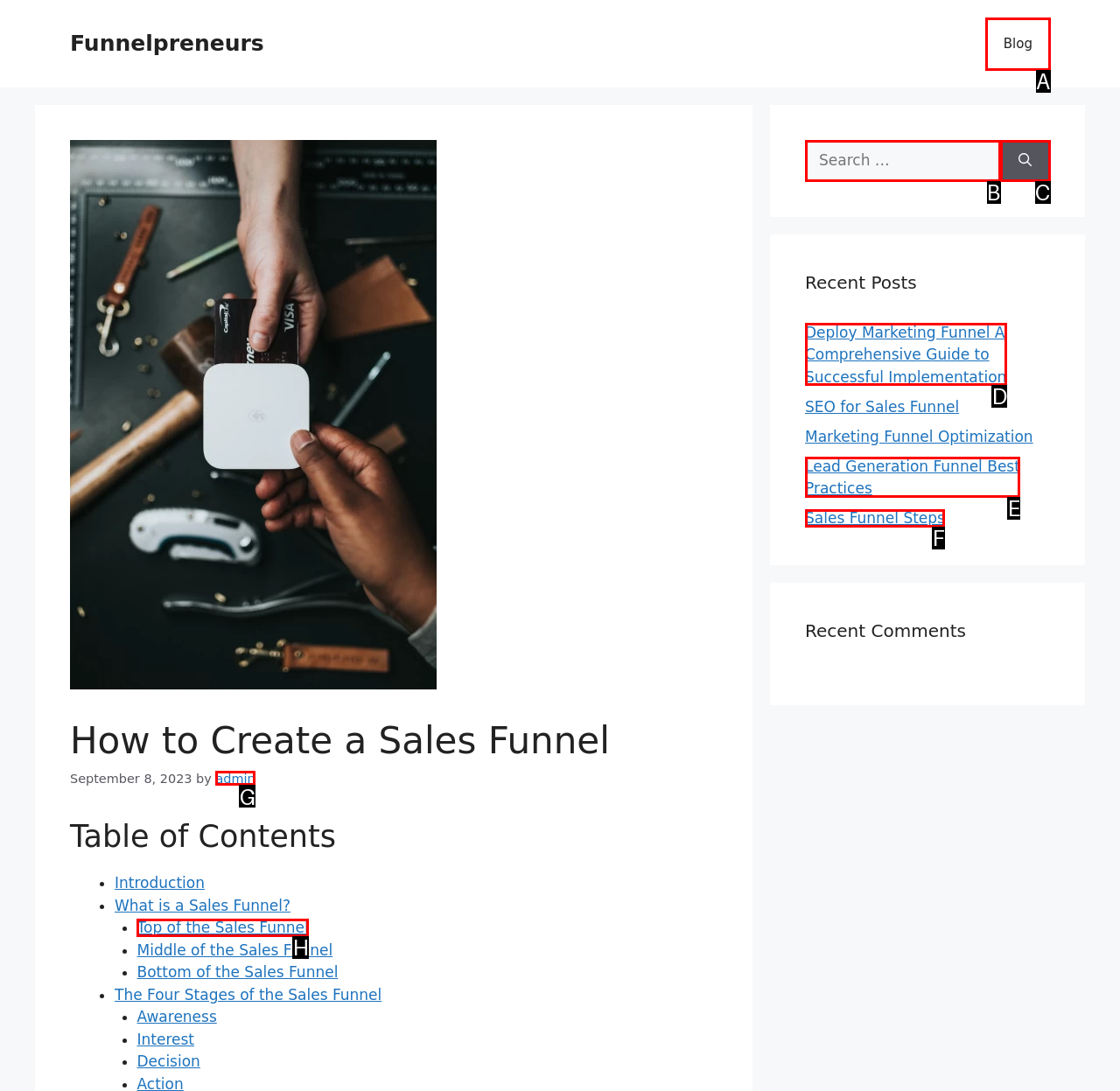For the given instruction: Read the blog post 'Deploy Marketing Funnel A Comprehensive Guide to Successful Implementation', determine which boxed UI element should be clicked. Answer with the letter of the corresponding option directly.

D